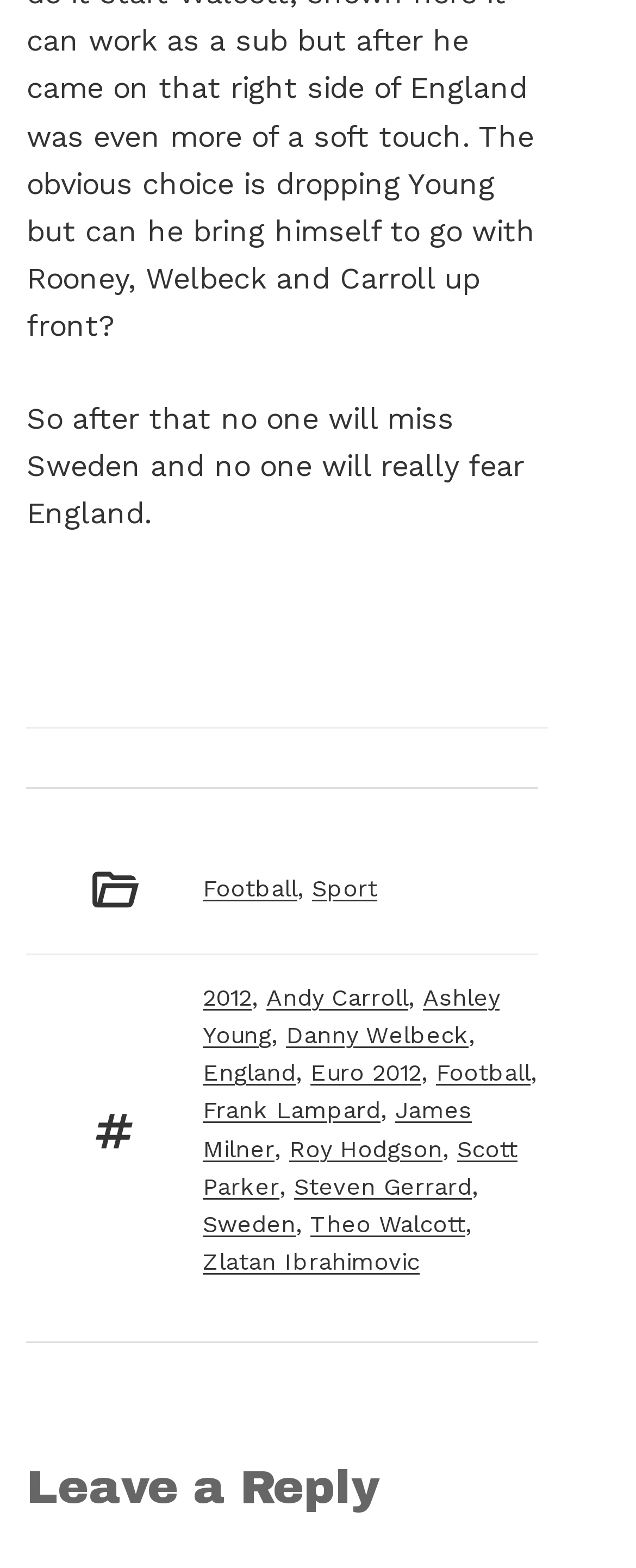For the given element description Frank Lampard, determine the bounding box coordinates of the UI element. The coordinates should follow the format (top-left x, top-left y, bottom-right x, bottom-right y) and be within the range of 0 to 1.

[0.319, 0.699, 0.598, 0.718]